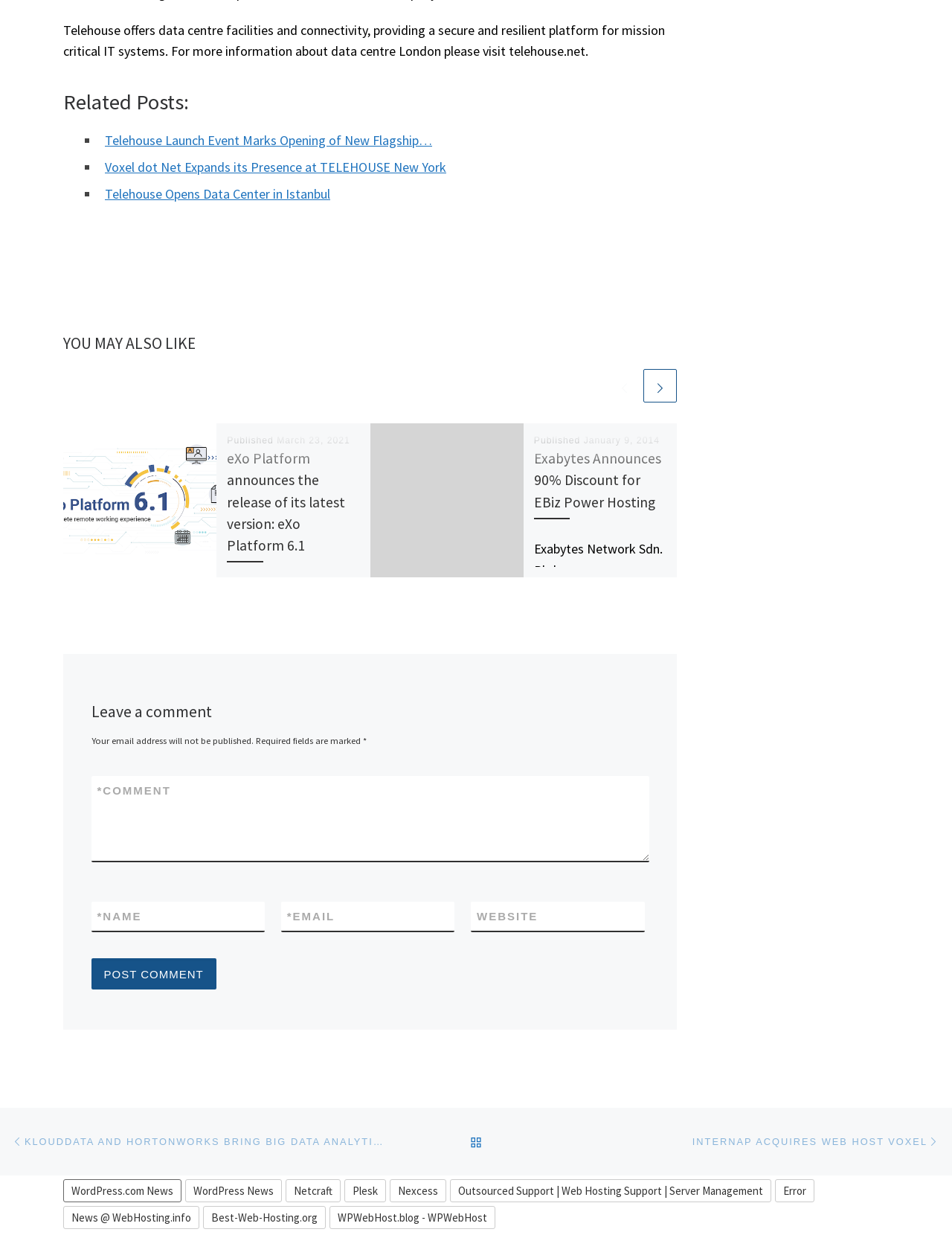Determine the bounding box coordinates for the area that needs to be clicked to fulfill this task: "Click on the 'Exabytes Announces 90% Discount for EBiz Power Hosting' link". The coordinates must be given as four float numbers between 0 and 1, i.e., [left, top, right, bottom].

[0.389, 0.343, 0.55, 0.467]